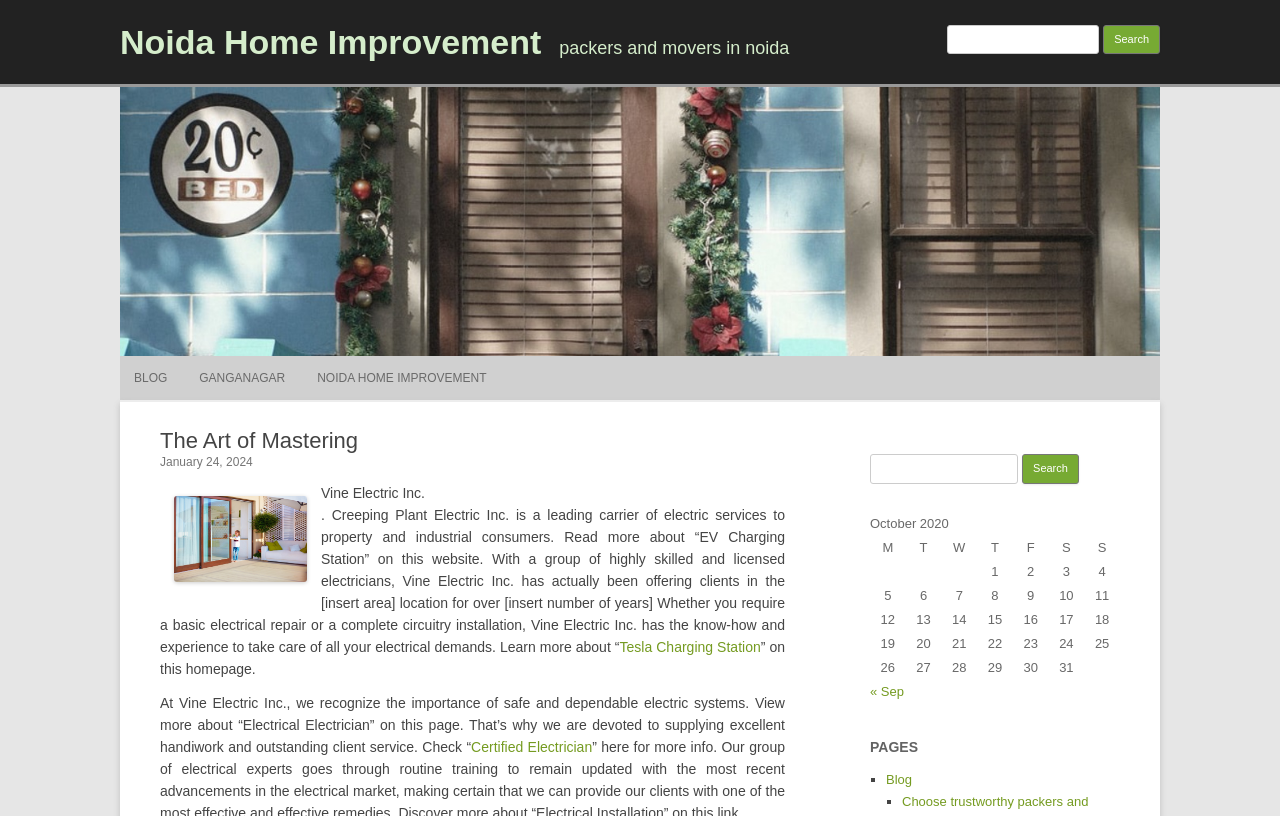Provide an in-depth description of the elements and layout of the webpage.

The webpage is about Noida Home Improvement, with a focus on electric services. At the top, there is a heading "Noida Home Improvement" and a link with the same text. Below it, there is a search bar with a button and a label "Search for:". 

On the left side, there is a menu with links to "BLOG", "GANGANAGAR", and "NOIDA HOME IMPROVEMENT". The "NOIDA HOME IMPROVEMENT" link is a dropdown menu with a header "The Art of Mastering" and a subheading "January 24, 2024". Below the subheading, there is an image and a paragraph of text about Vine Electric Inc., a leading carrier of electric services. The text mentions "EV Charging Station" and provides information about the company's services and expertise.

On the right side, there is a table with a caption "October 2020" and a calendar layout with days of the week (M, T, W, T, F, S, S) as column headers. The table has several rows with dates (1-31) and empty cells. Below the table, there is a navigation menu with links to previous and next months.

There are two search bars on the page, one at the top and another in the middle. The page also has several links to other pages, including "Tesla Charging Station" and "Certified Electrician". Overall, the webpage appears to be a blog or informational page about electric services and home improvement in Noida.